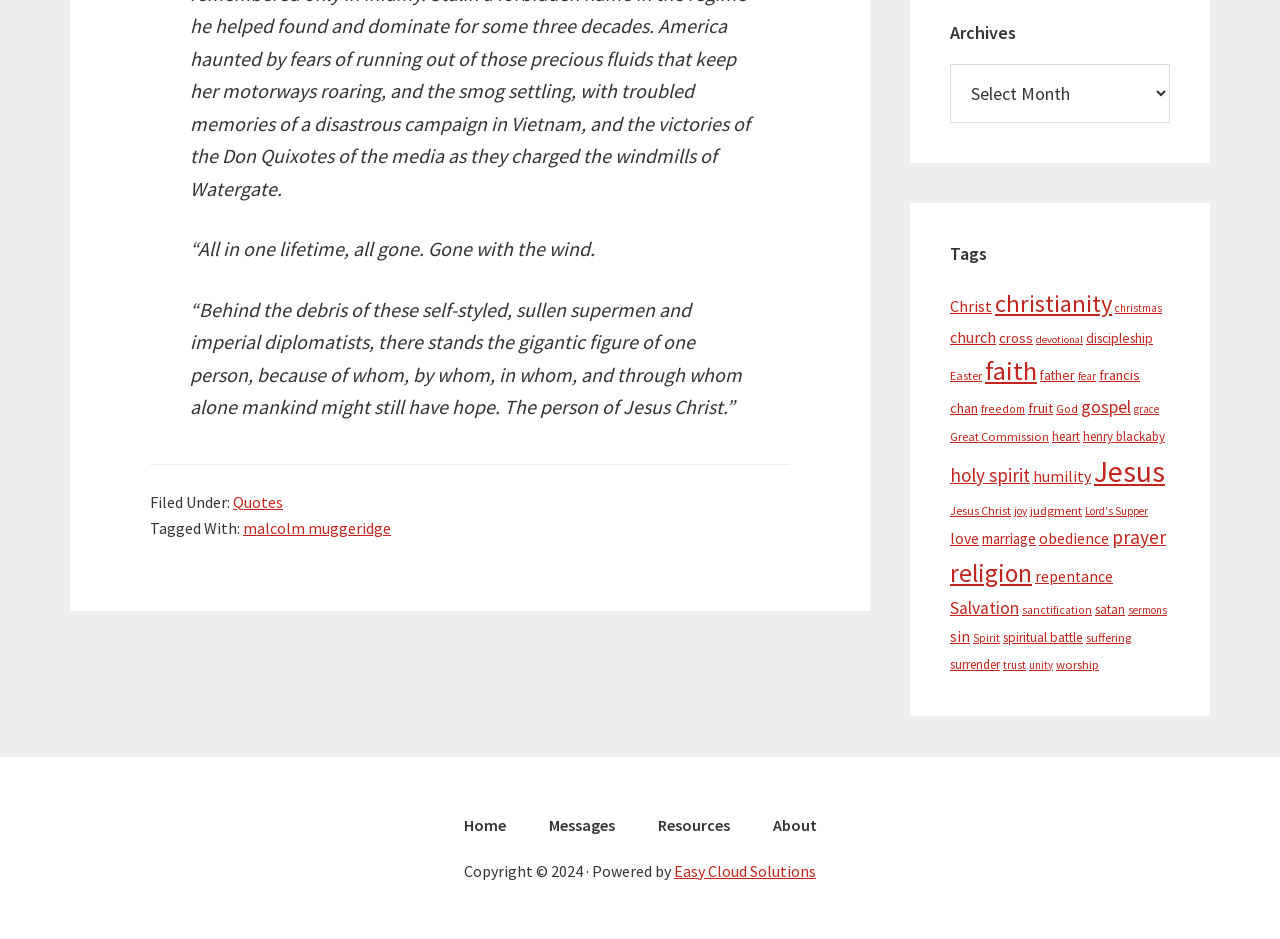What is the quote about Jesus Christ?
Please utilize the information in the image to give a detailed response to the question.

The quote '“Behind the debris of these self-styled, sullen supermen and imperial diplomatists, there stands the gigantic figure of one person, because of whom, by whom, in whom, and through whom alone mankind might still have hope. The person of Jesus Christ.”' is about the significance of Jesus Christ in providing hope for mankind.